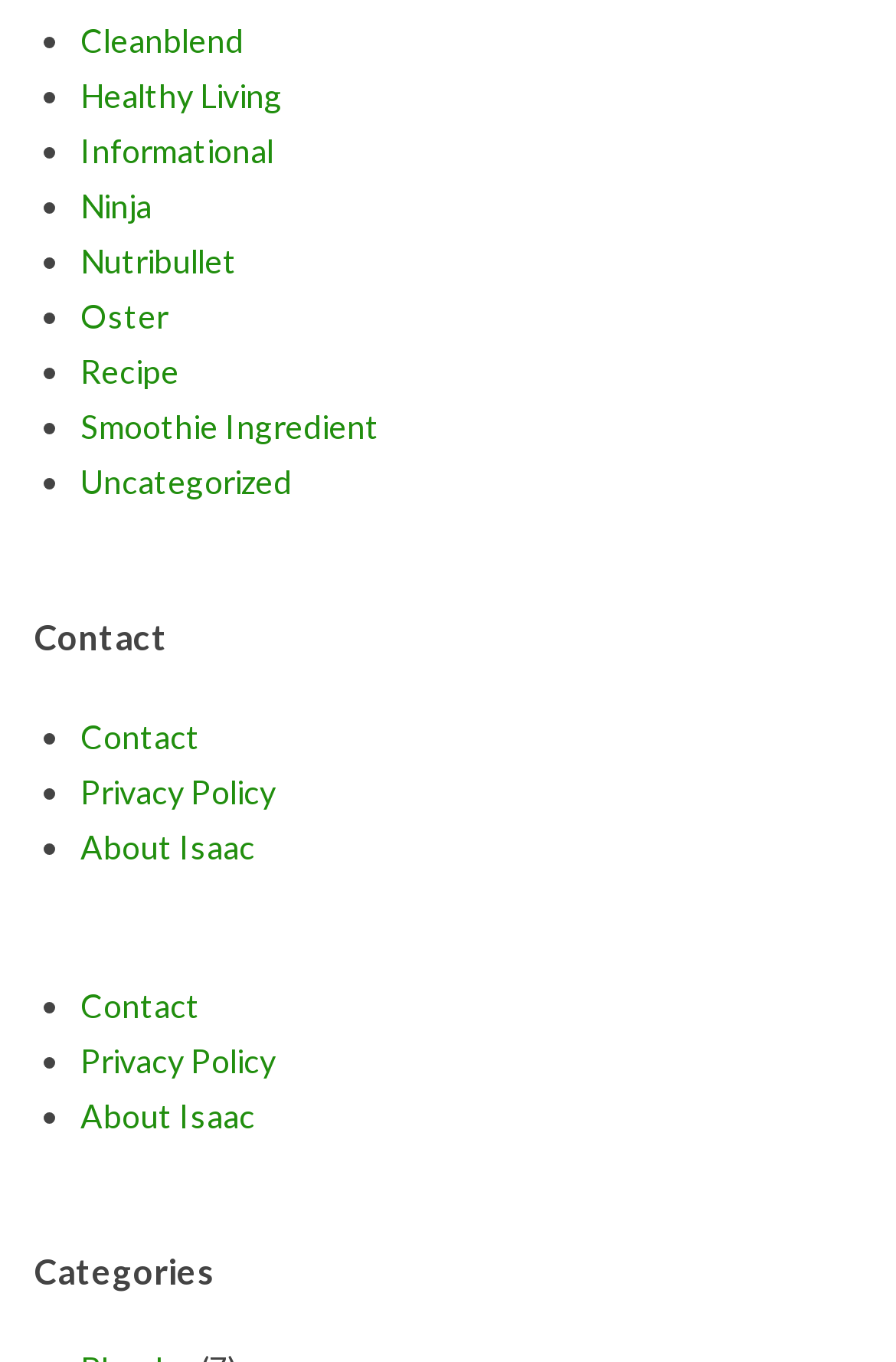Please find the bounding box coordinates (top-left x, top-left y, bottom-right x, bottom-right y) in the screenshot for the UI element described as follows: alt="Event location map"

None